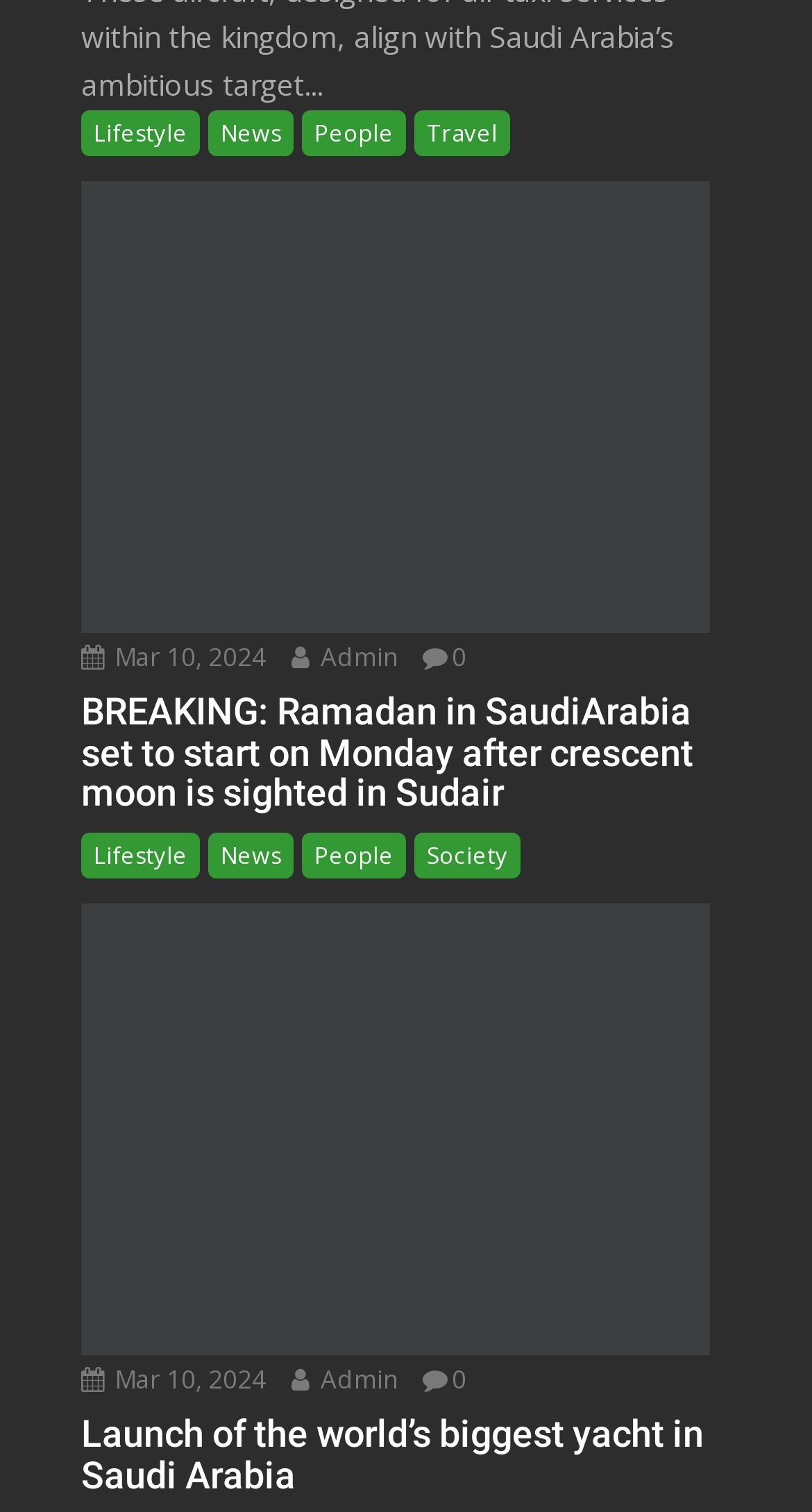Review the image closely and give a comprehensive answer to the question: What is the author of the first news article?

The author of the first news article can be found by looking at the link with the Unicode character '' followed by the text 'Admin', which indicates that the author is 'Admin'.